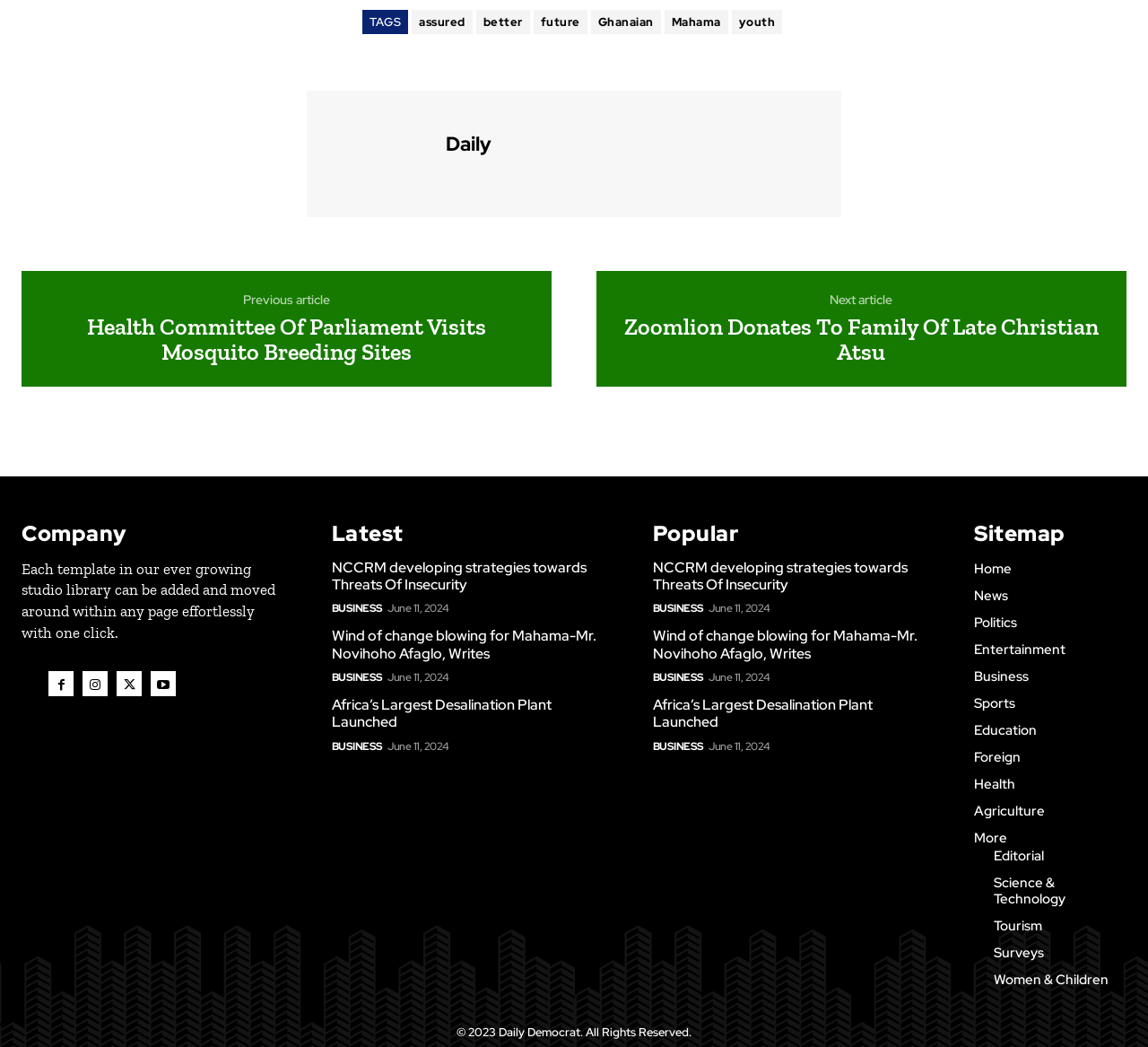Please locate the bounding box coordinates of the element that needs to be clicked to achieve the following instruction: "check the 'Latest' news". The coordinates should be four float numbers between 0 and 1, i.e., [left, top, right, bottom].

[0.289, 0.498, 0.351, 0.522]